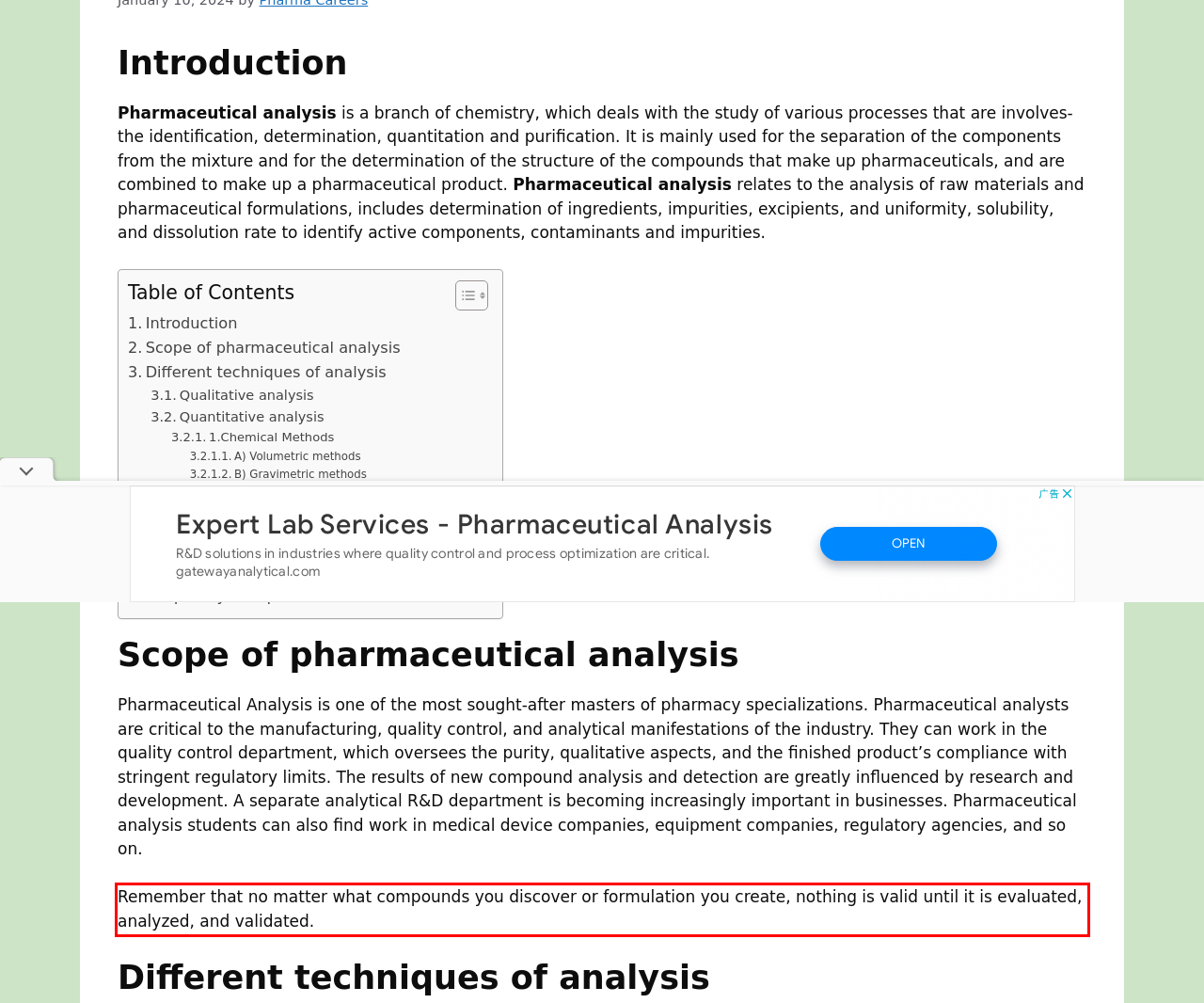Identify the red bounding box in the webpage screenshot and perform OCR to generate the text content enclosed.

Remember that no matter what compounds you discover or formulation you create, nothing is valid until it is evaluated, analyzed, and validated.